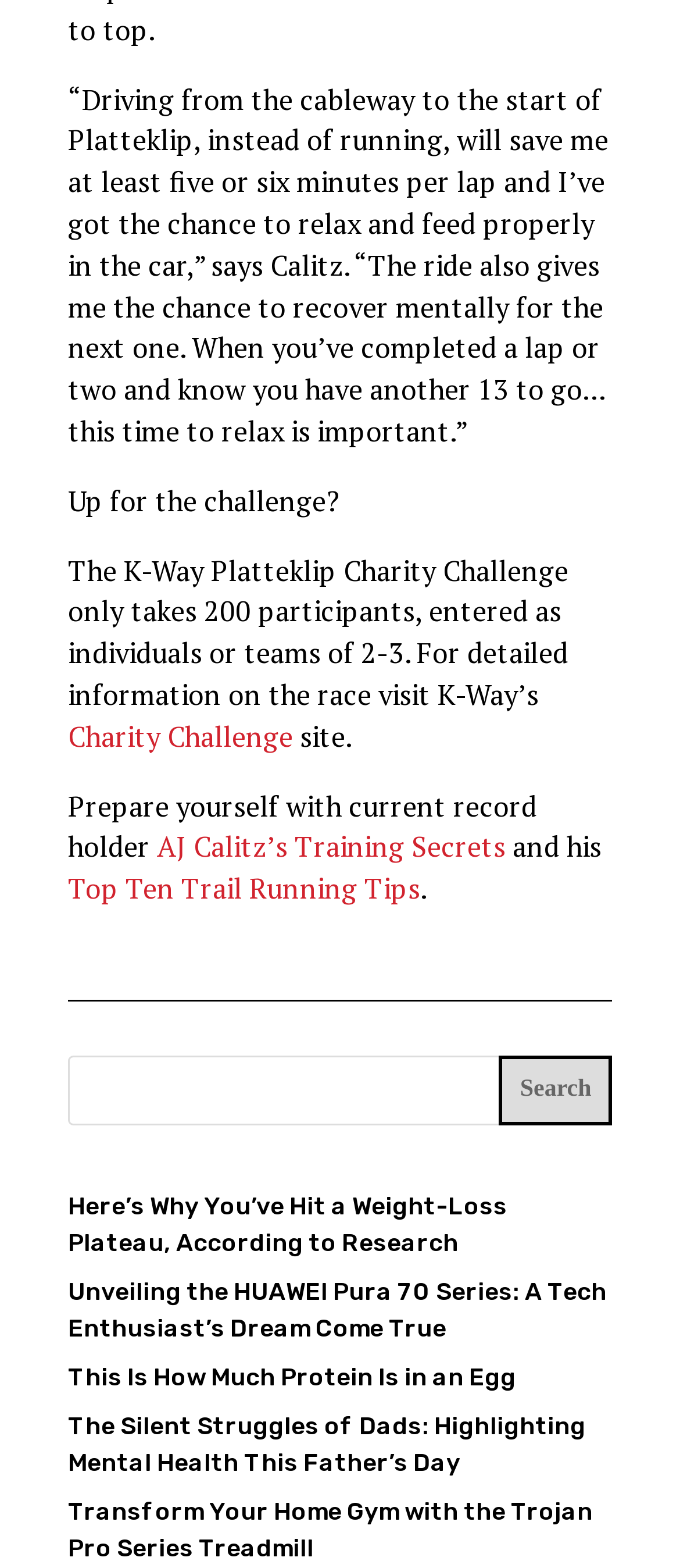What is the topic of the first article?
Please respond to the question with a detailed and thorough explanation.

I read the text content of the first article, which mentions 'The K-Way Platteklip Charity Challenge only takes 200 participants, entered as individuals or teams of 2-3.' This indicates that the topic of the first article is the K-Way Platteklip Charity Challenge.